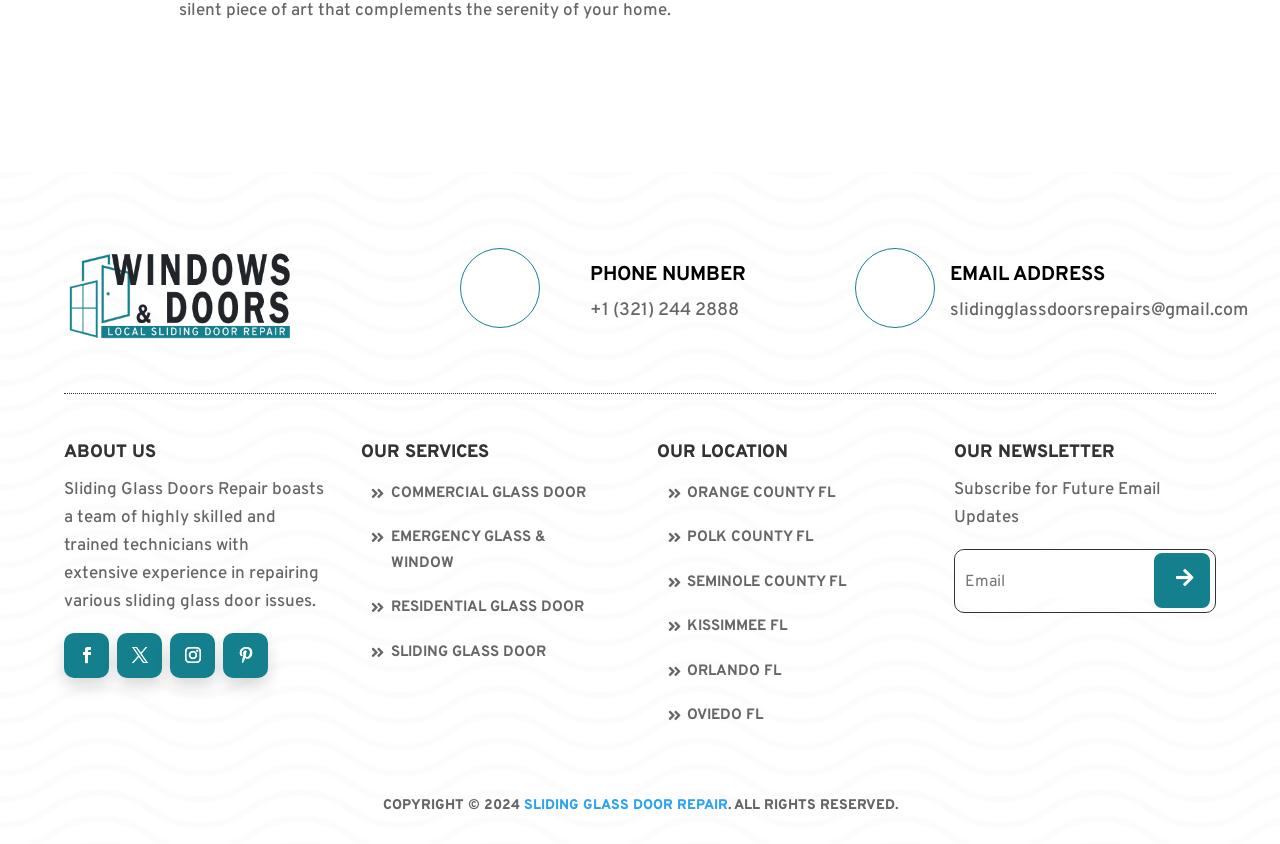Provide your answer in a single word or phrase: 
What is the phone number of Sliding Glass Doors Repair?

+1 (321) 244 2888